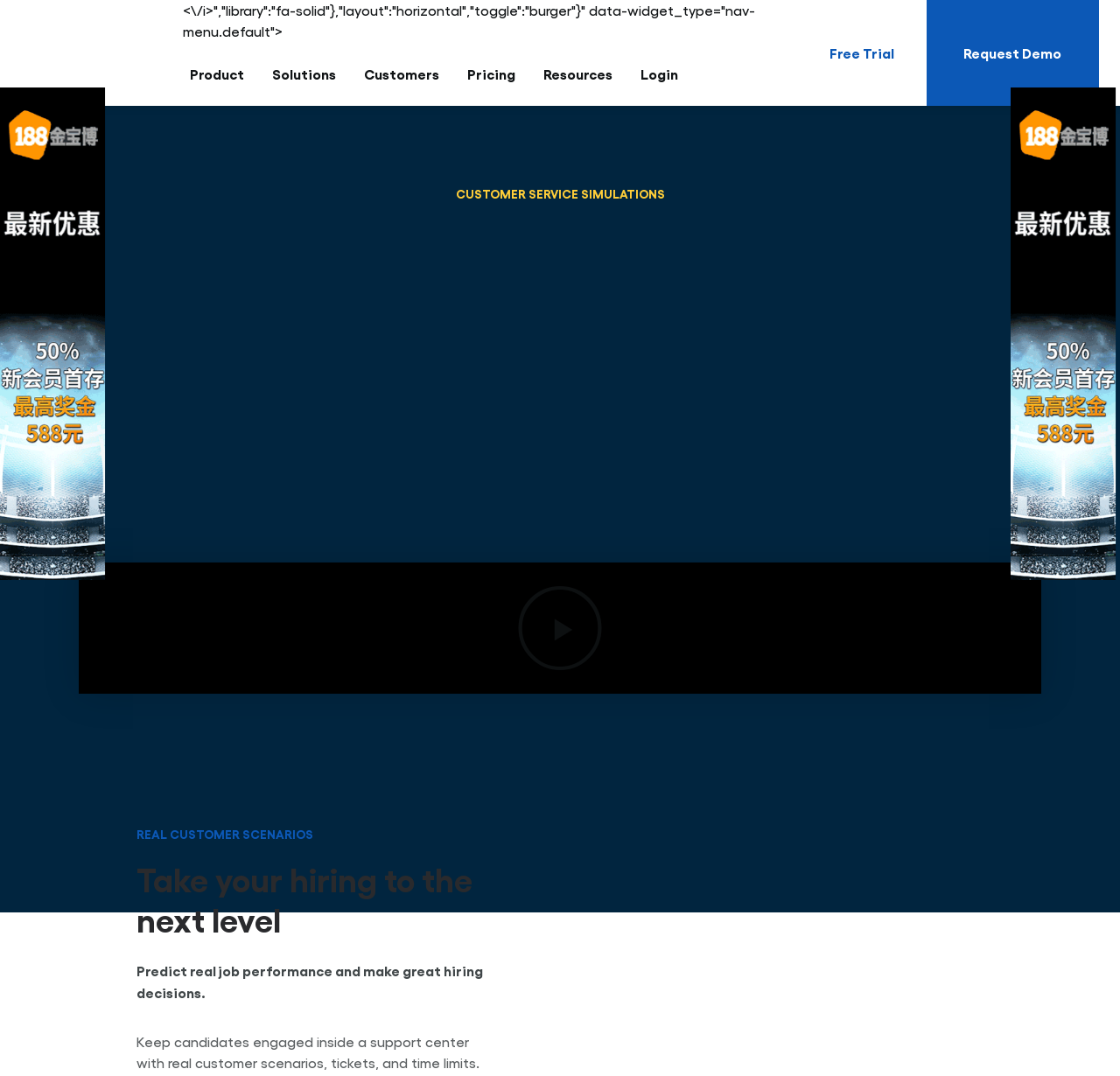Please find the bounding box coordinates in the format (top-left x, top-left y, bottom-right x, bottom-right y) for the given element description. Ensure the coordinates are floating point numbers between 0 and 1. Description: Request Demo

[0.827, 0.02, 0.981, 0.079]